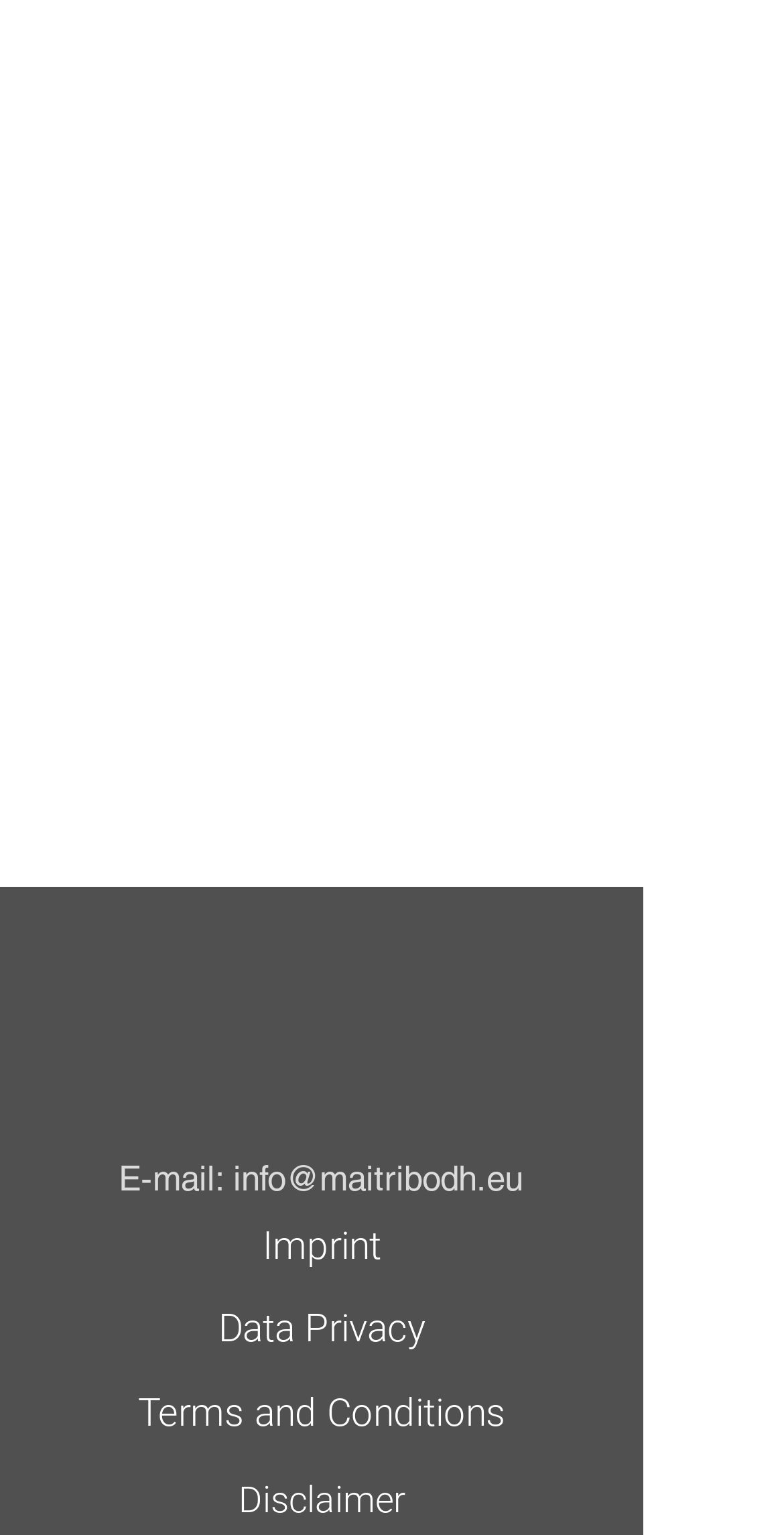Locate the bounding box coordinates of the element that needs to be clicked to carry out the instruction: "View imprint". The coordinates should be given as four float numbers ranging from 0 to 1, i.e., [left, top, right, bottom].

[0.335, 0.796, 0.486, 0.826]